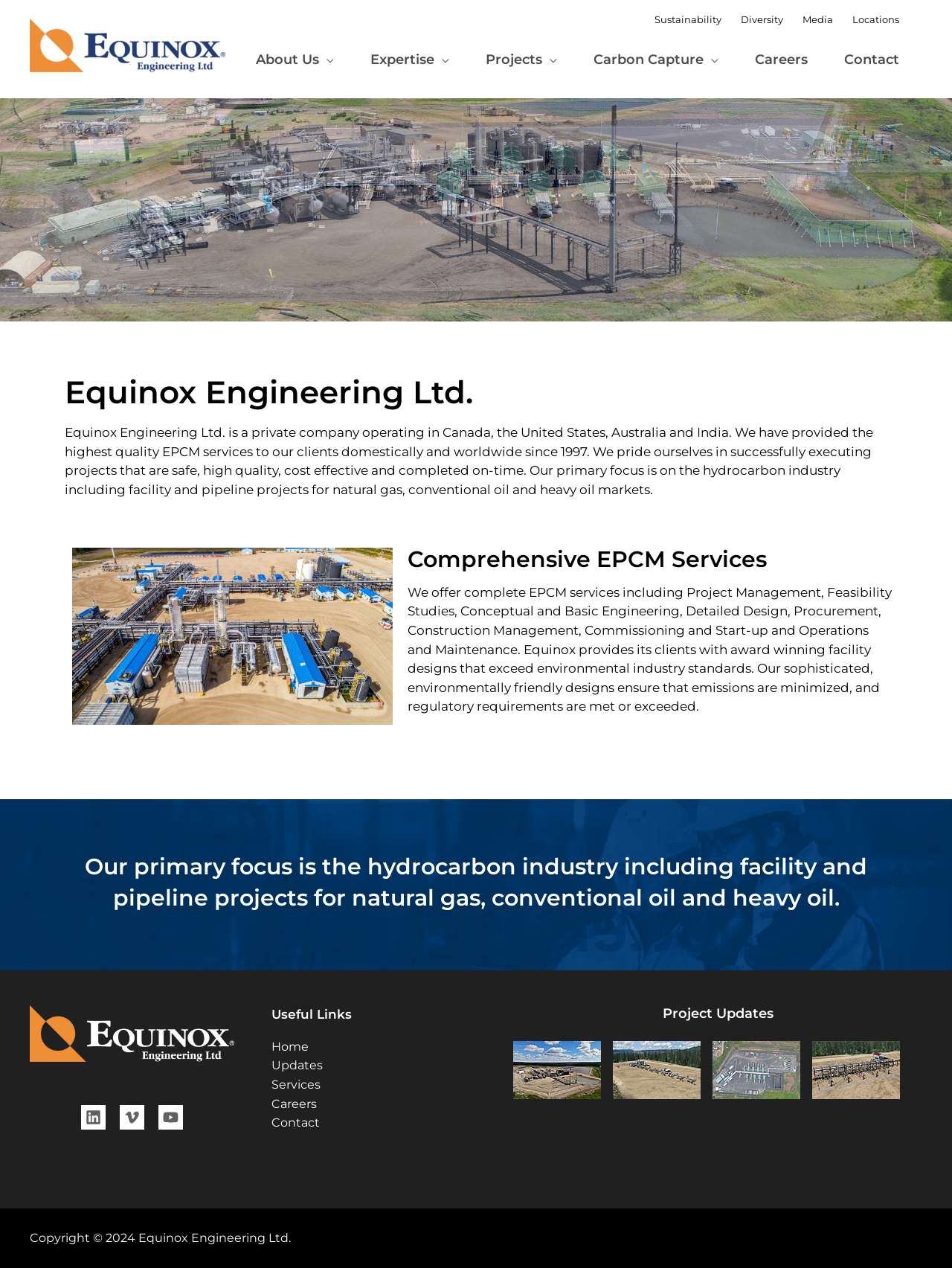Please mark the bounding box coordinates of the area that should be clicked to carry out the instruction: "Click on Sustainability".

[0.677, 0.008, 0.768, 0.023]